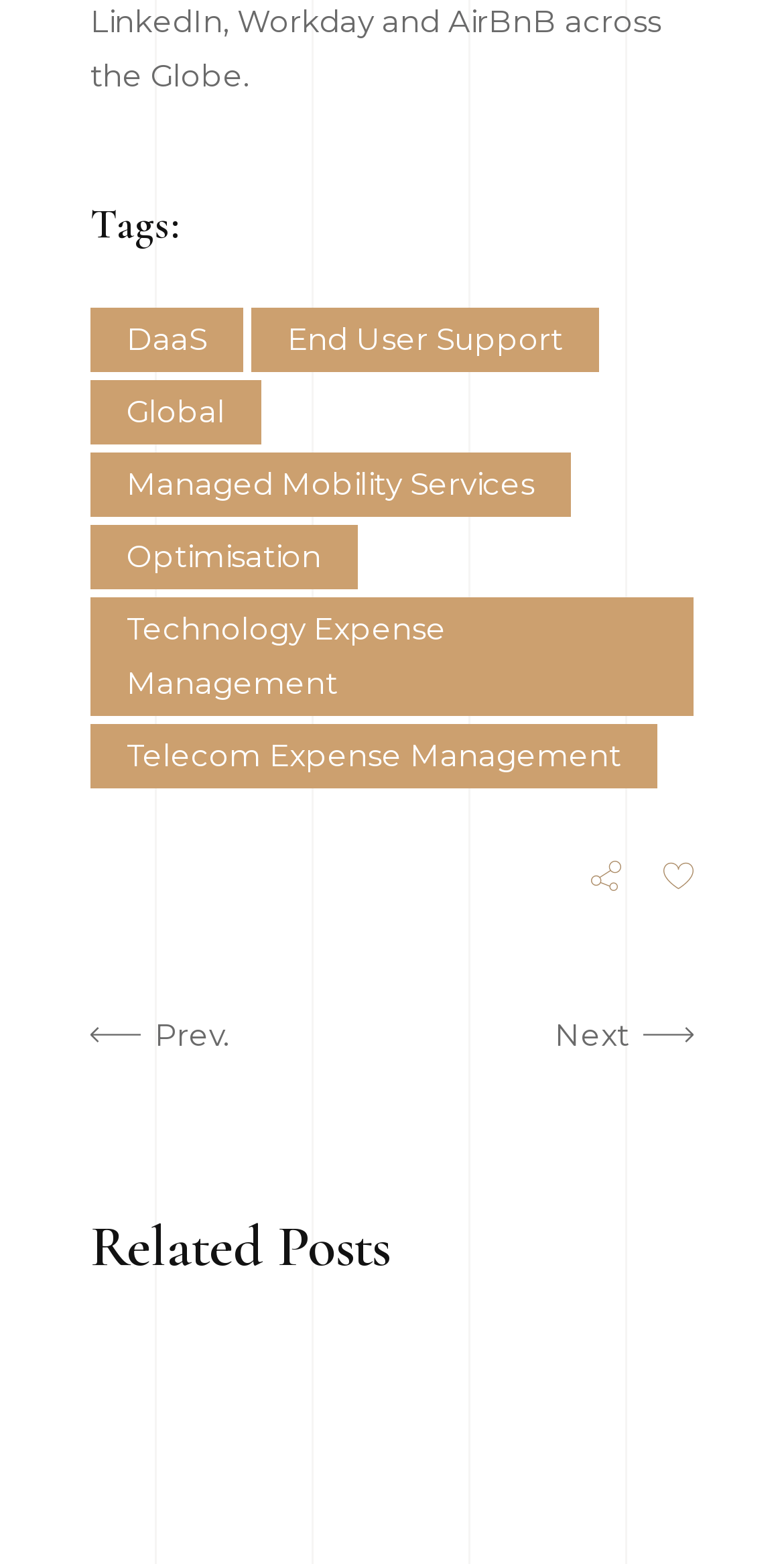Provide a one-word or brief phrase answer to the question:
What is the last link on the page?

Next